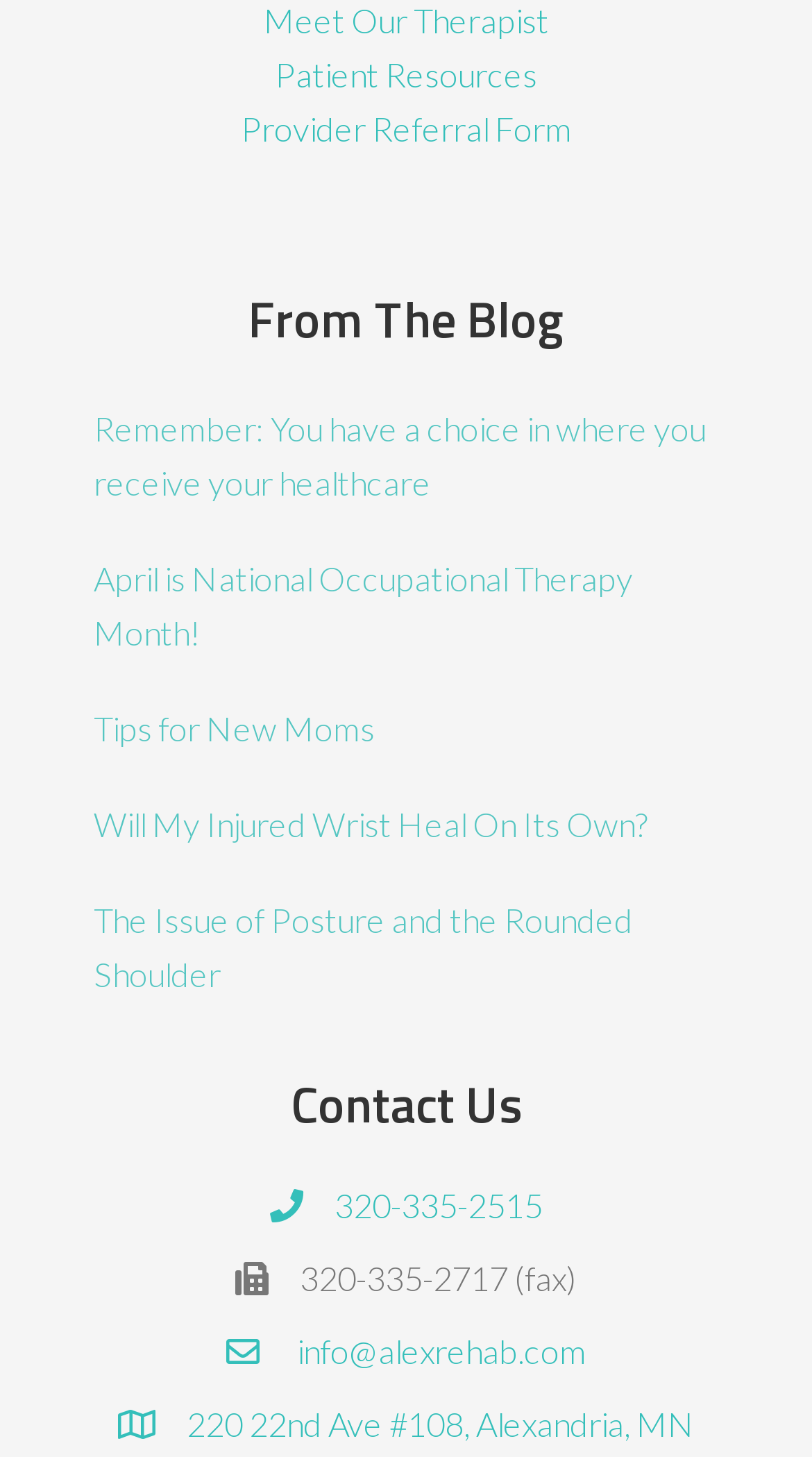How many ways are there to contact?
Could you answer the question in a detailed manner, providing as much information as possible?

I counted the number of contact methods which are phone number, fax number, and email address, indicating there are 3 ways to contact.